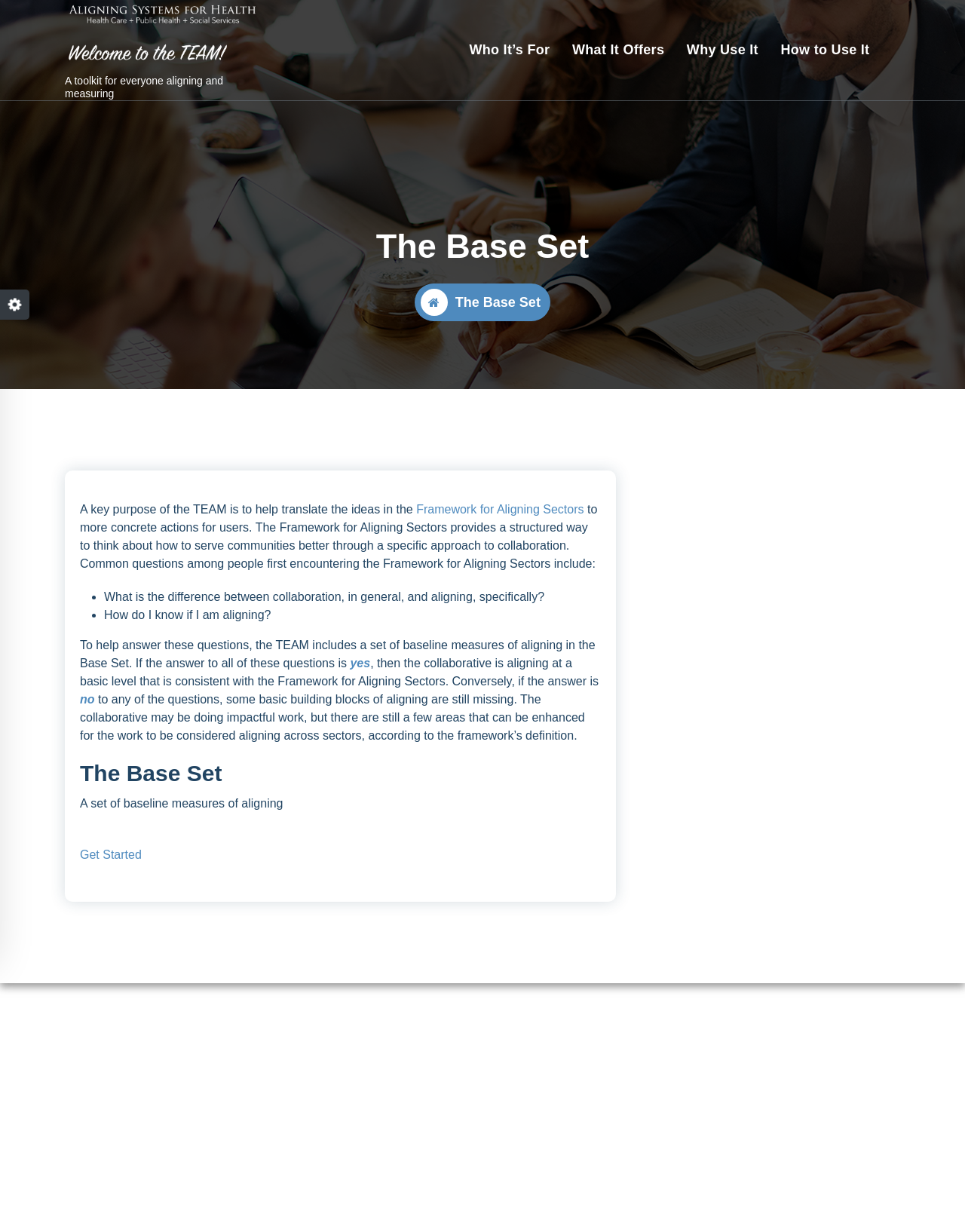Calculate the bounding box coordinates for the UI element based on the following description: "Why Use It". Ensure the coordinates are four float numbers between 0 and 1, i.e., [left, top, right, bottom].

[0.701, 0.01, 0.796, 0.071]